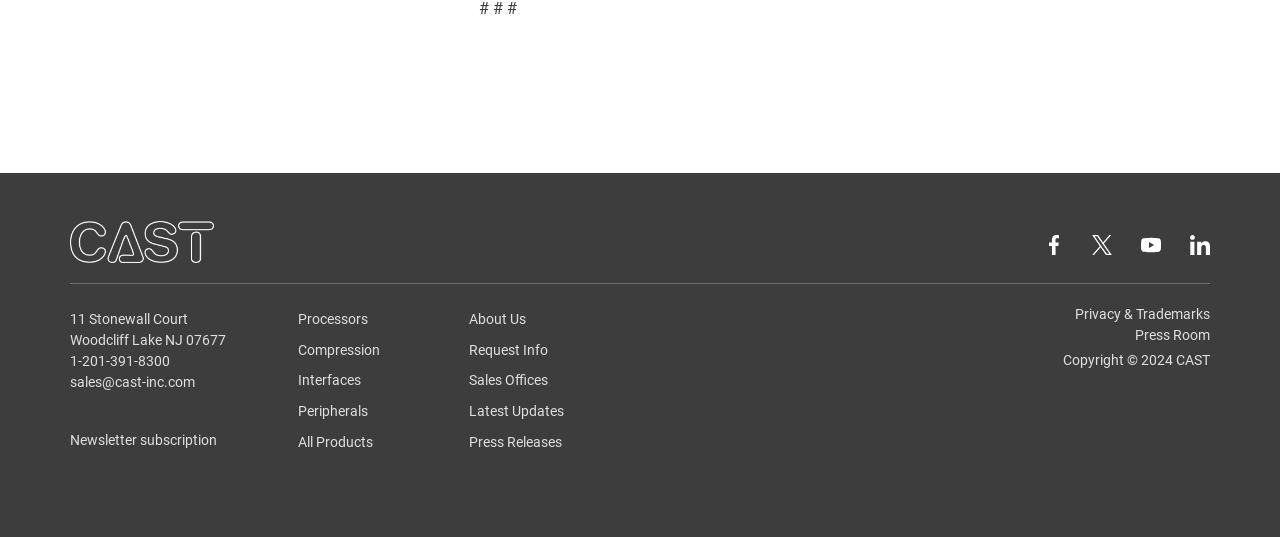Please identify the coordinates of the bounding box that should be clicked to fulfill this instruction: "Visit Facebook".

[0.815, 0.439, 0.831, 0.476]